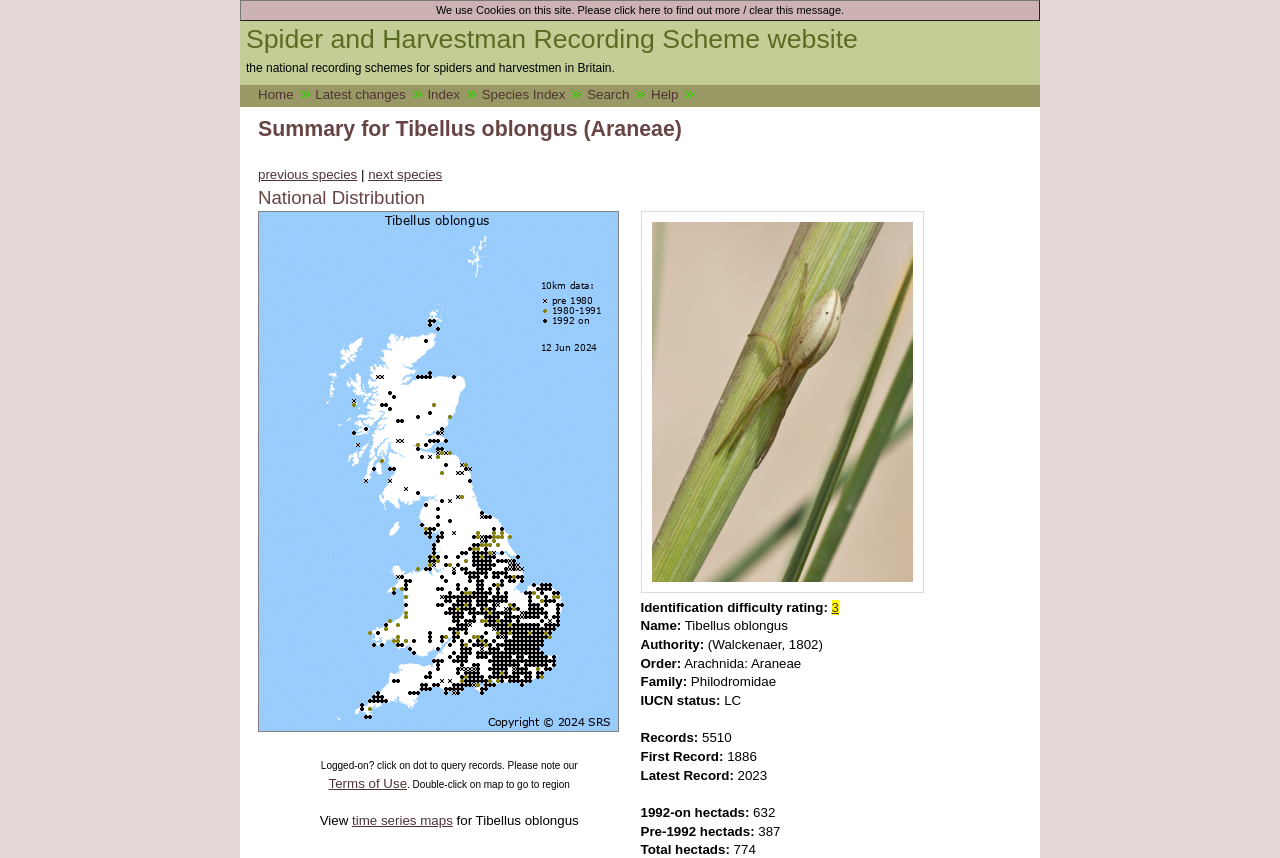Locate the bounding box coordinates of the item that should be clicked to fulfill the instruction: "view previous species".

[0.202, 0.195, 0.279, 0.213]